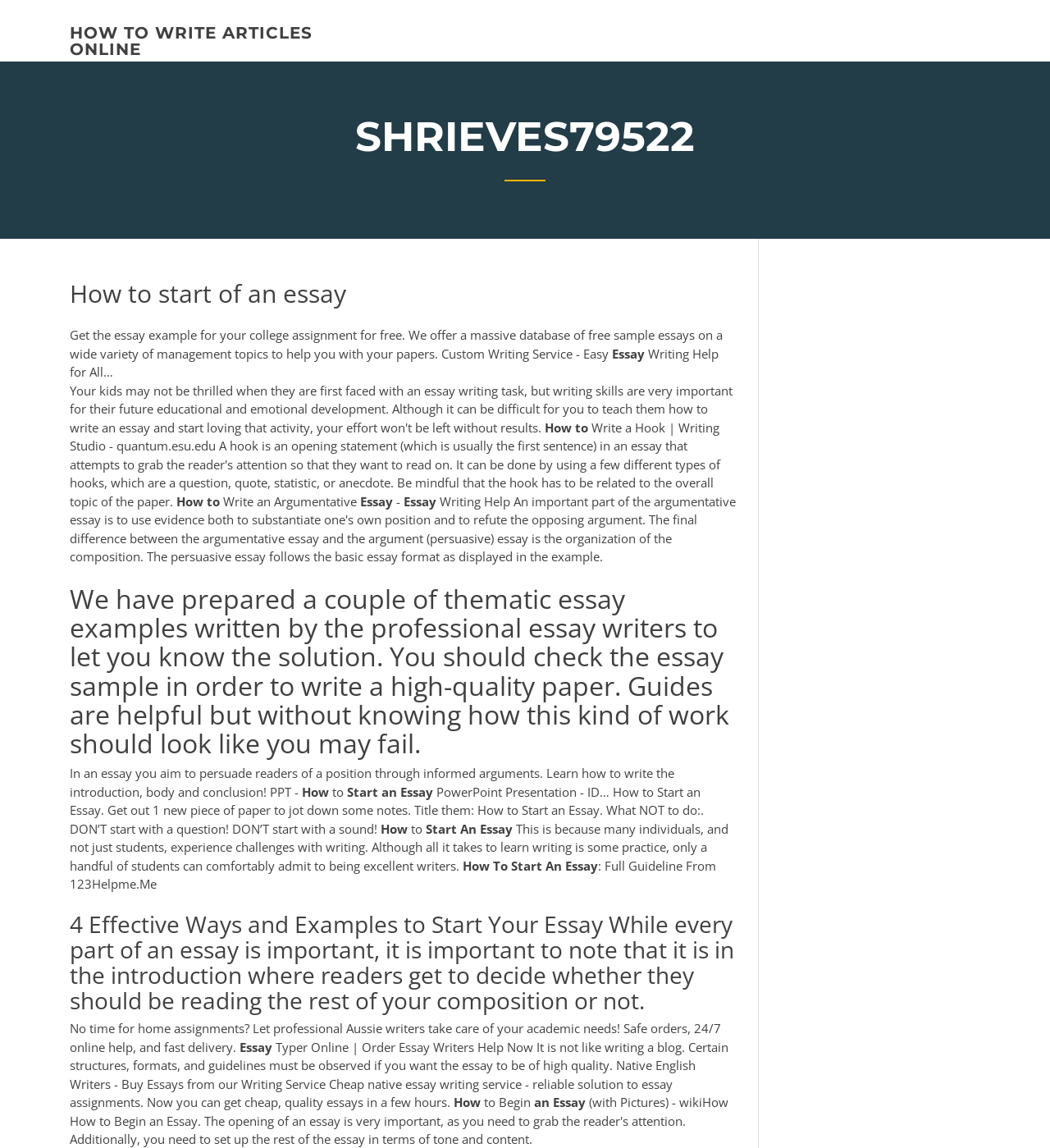What is the purpose of the essay examples provided on this webpage?
Carefully examine the image and provide a detailed answer to the question.

According to the static text element with the description 'Get the essay example for your college assignment for free. We offer a massive database of free sample essays on a wide variety of management topics to help you with your papers.', the purpose of the essay examples provided on this webpage is to assist users in writing high-quality papers by providing them with sample essays on various management topics.